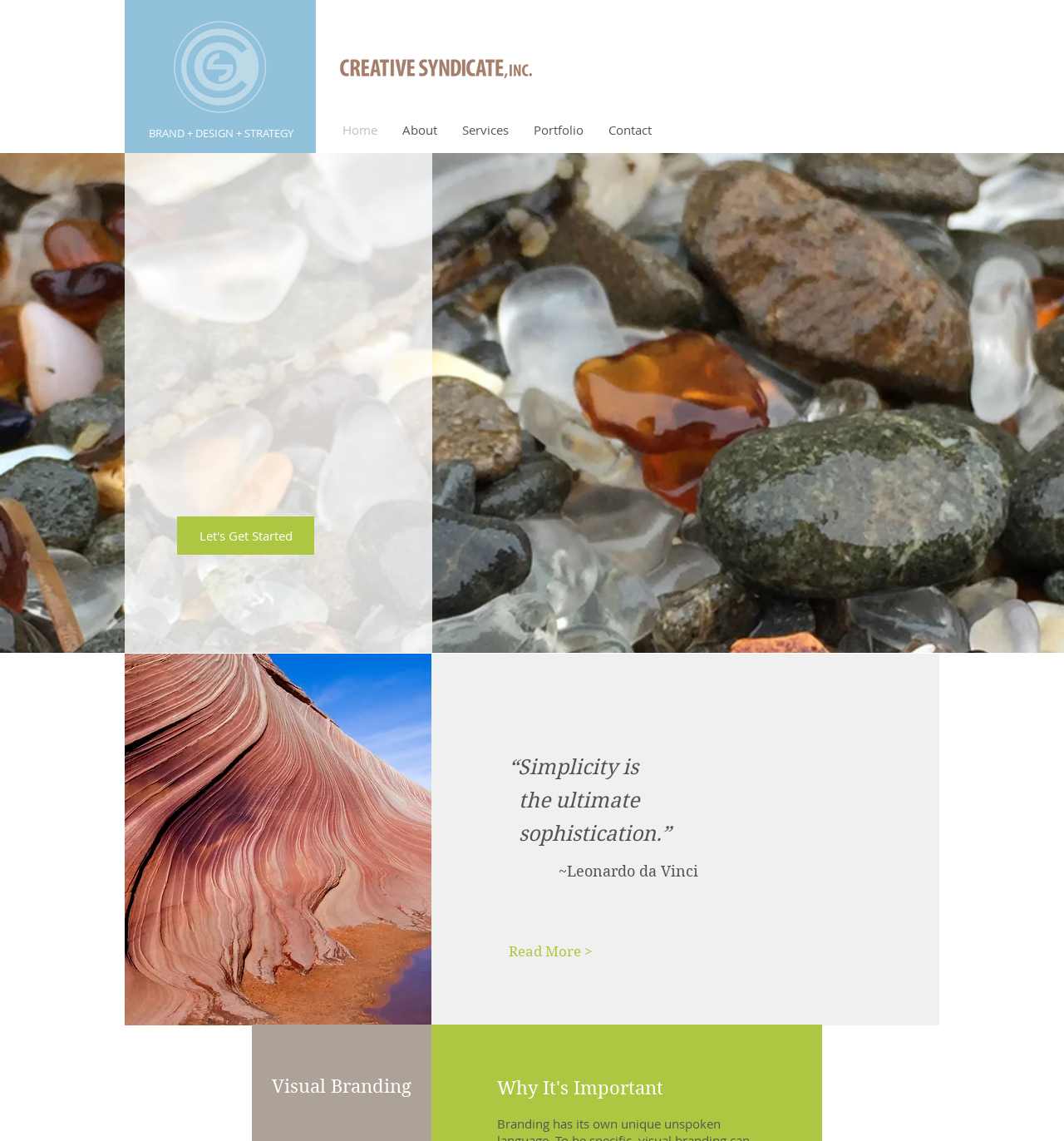Please identify the bounding box coordinates of the clickable element to fulfill the following instruction: "Go to Home". The coordinates should be four float numbers between 0 and 1, i.e., [left, top, right, bottom].

[0.31, 0.103, 0.366, 0.125]